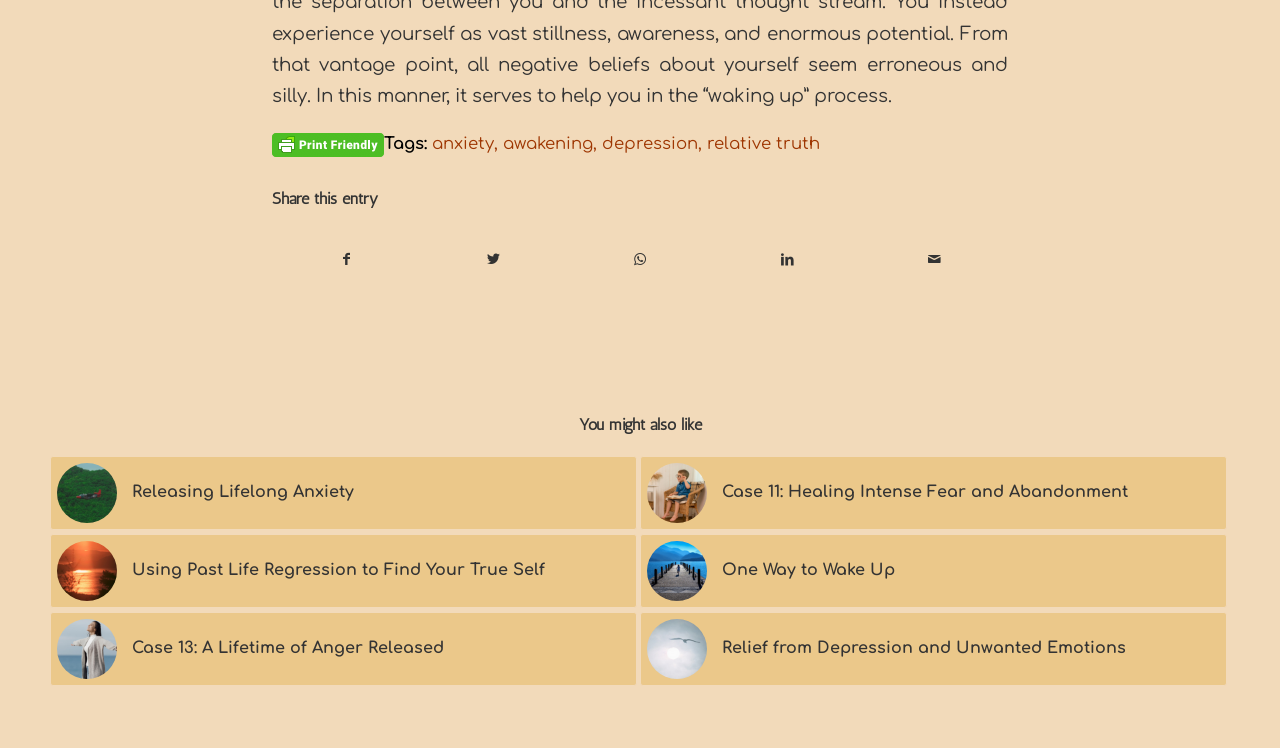Find the bounding box coordinates corresponding to the UI element with the description: "One Way to Wake Up". The coordinates should be formatted as [left, top, right, bottom], with values as floats between 0 and 1.

[0.5, 0.714, 0.959, 0.812]